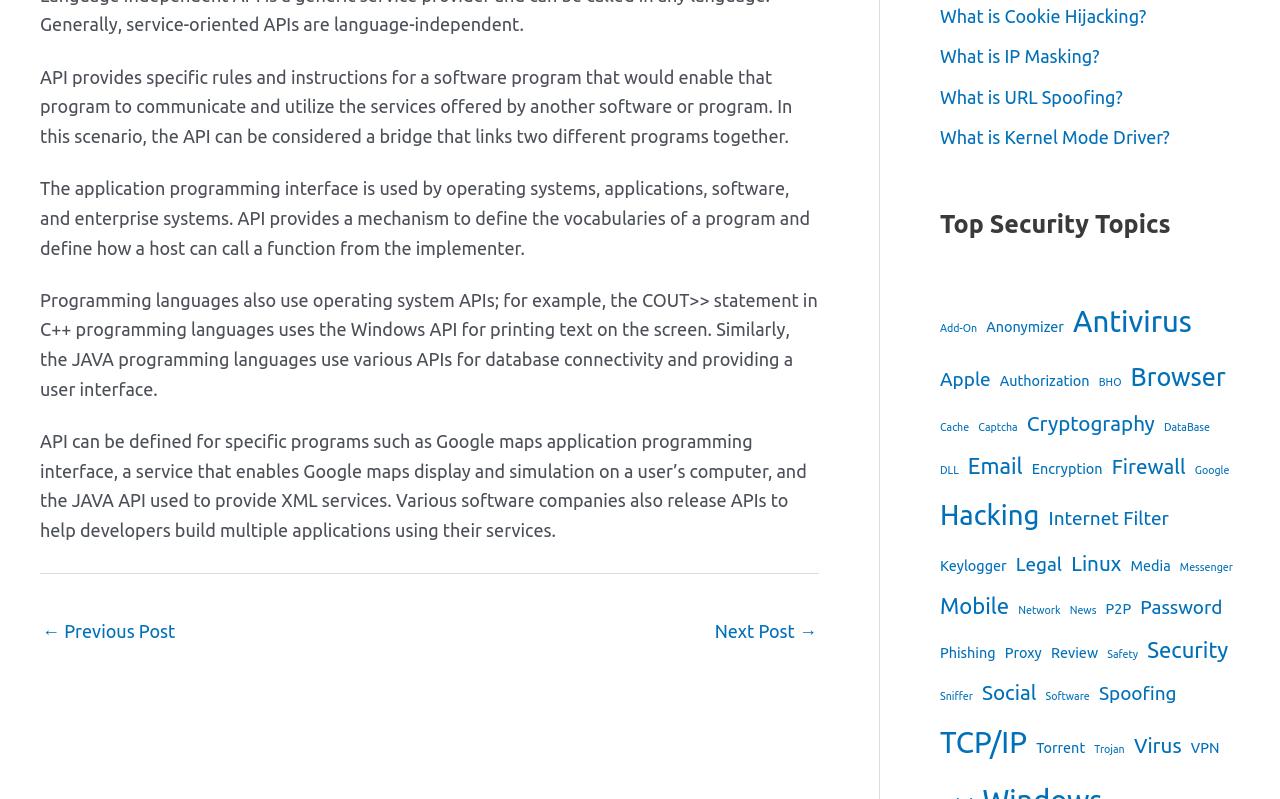From the element description: "Add-On", extract the bounding box coordinates of the UI element. The coordinates should be expressed as four float numbers between 0 and 1, in the order [left, top, right, bottom].

[0.734, 0.399, 0.763, 0.425]